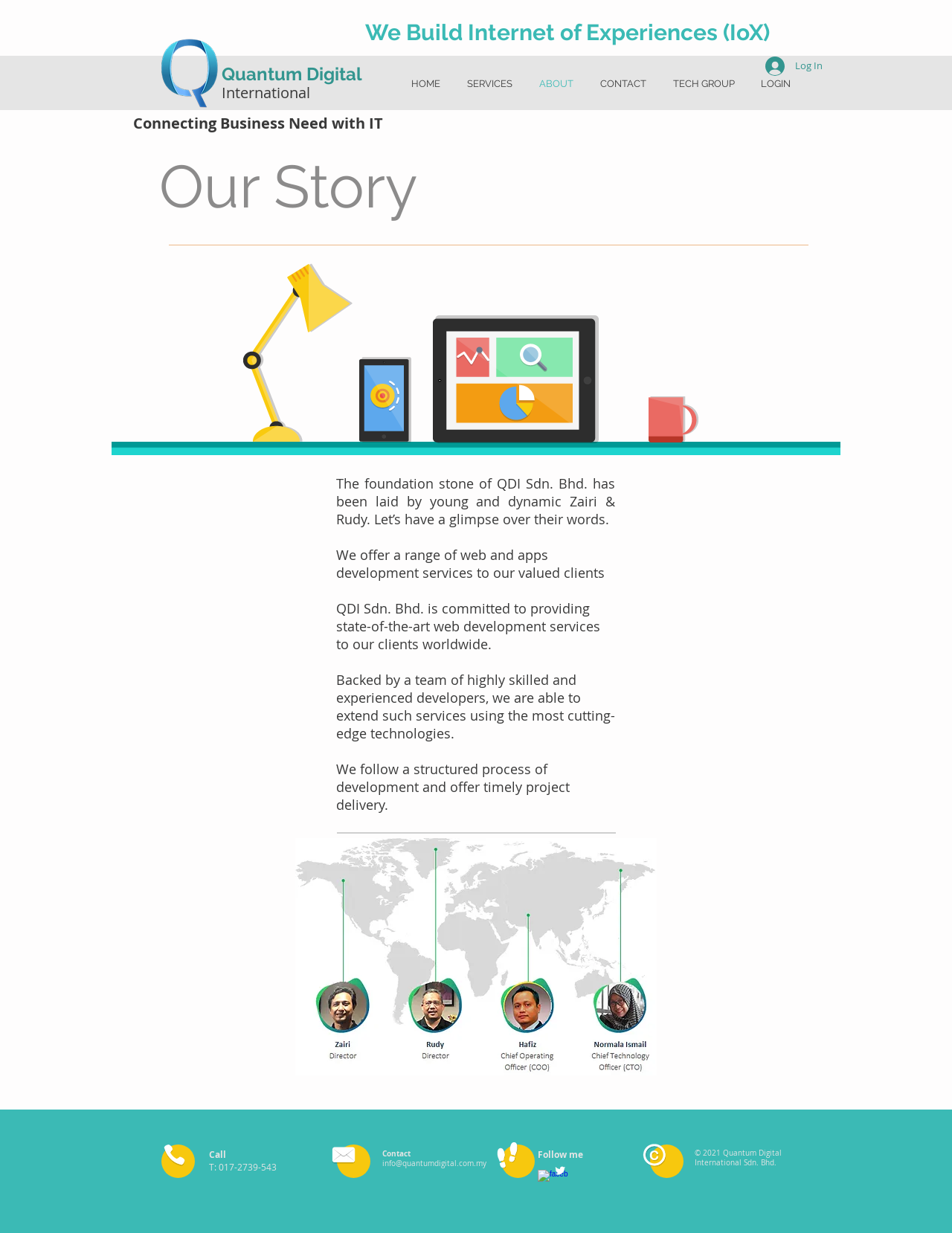Detail the webpage's structure and highlights in your description.

The webpage is about Quantum Digital International, a company that builds internet of experiences. At the top, there is a logo of the company, accompanied by the headings "Quantum Digital" and "International". Below the logo, there is a navigation menu with links to different sections of the website, including "HOME", "SERVICES", "ABOUT", "CONTACT", "TECH GROUP", and "LOGIN". 

To the right of the navigation menu, there is a "Log In" button with an icon. 

The main content of the webpage is divided into two sections. The first section has a heading "Connecting Business Need with IT" and describes the company's mission and services. The second section has a heading "Our Story" and provides a brief overview of the company's history and values. 

Below the "Our Story" section, there are several paragraphs of text that describe the company's services and approach to web development. There is also an image of the team. 

At the bottom of the webpage, there is a footer section with contact information, including a phone number, email address, and social media links. The footer also includes a copyright notice.